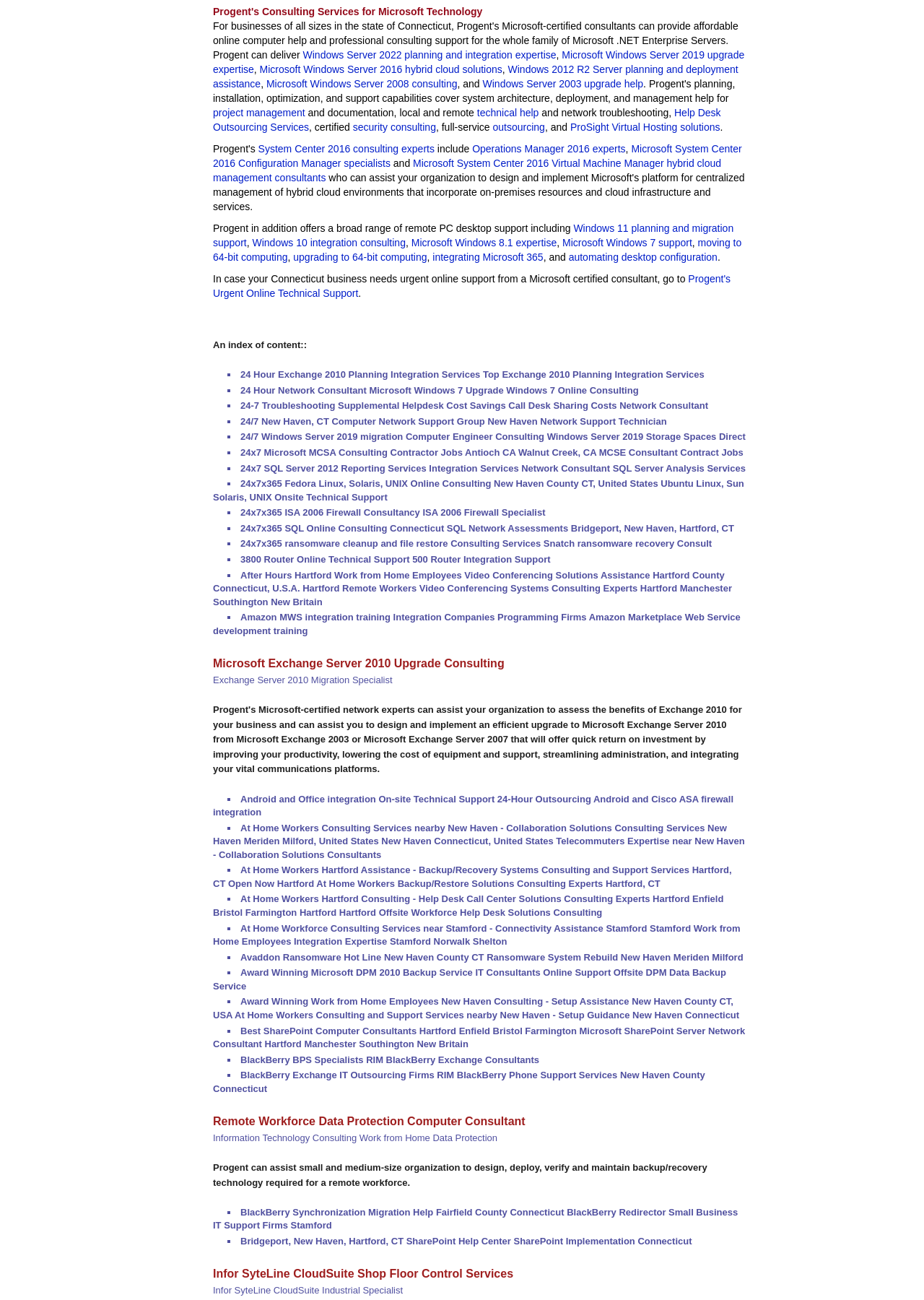Please give a concise answer to this question using a single word or phrase: 
What is the company's approach to IT consulting?

Full-service